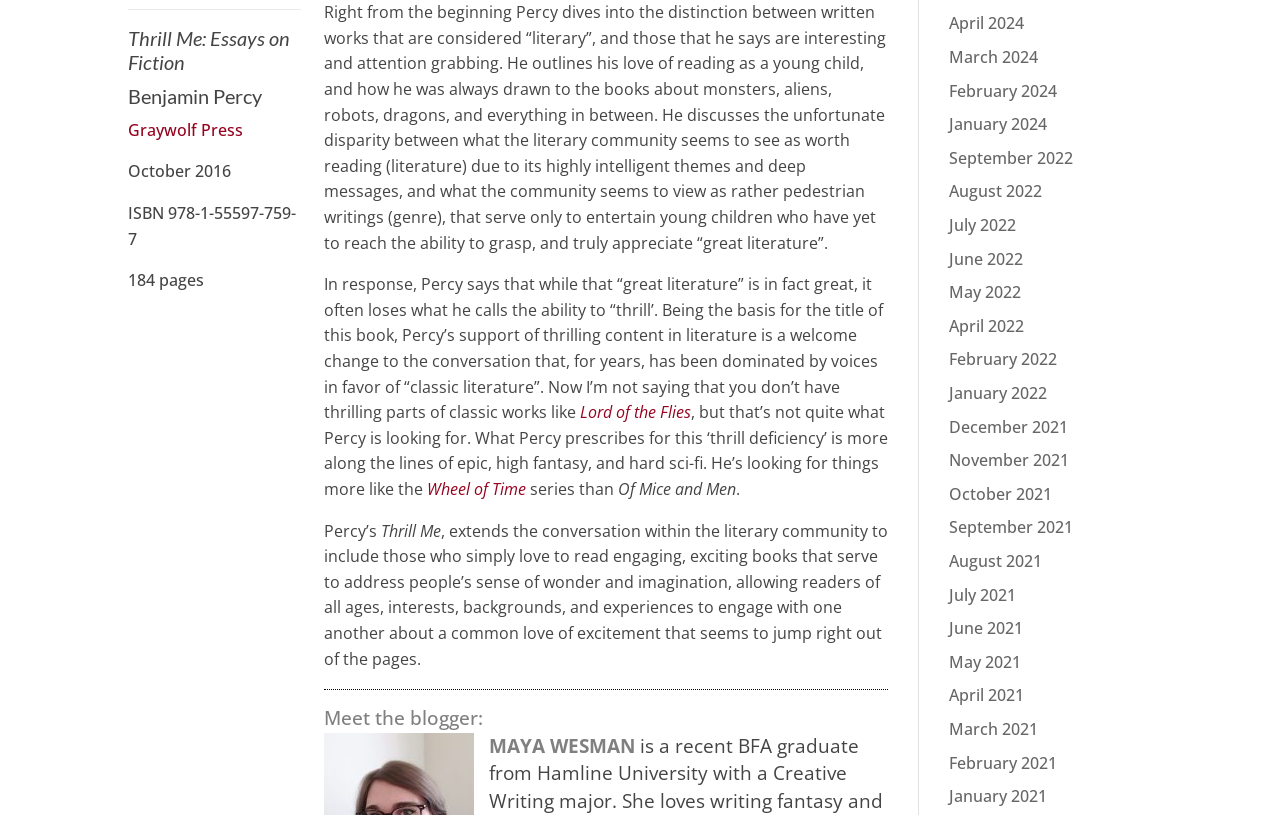Can you give a detailed response to the following question using the information from the image? What are the months listed on the webpage?

The webpage lists various months from 2021 to 2024, including January, February, March, April, May, June, July, August, September, October, November, and December. These months are listed as links on the right side of the webpage, with IDs ranging from 441 to 464.